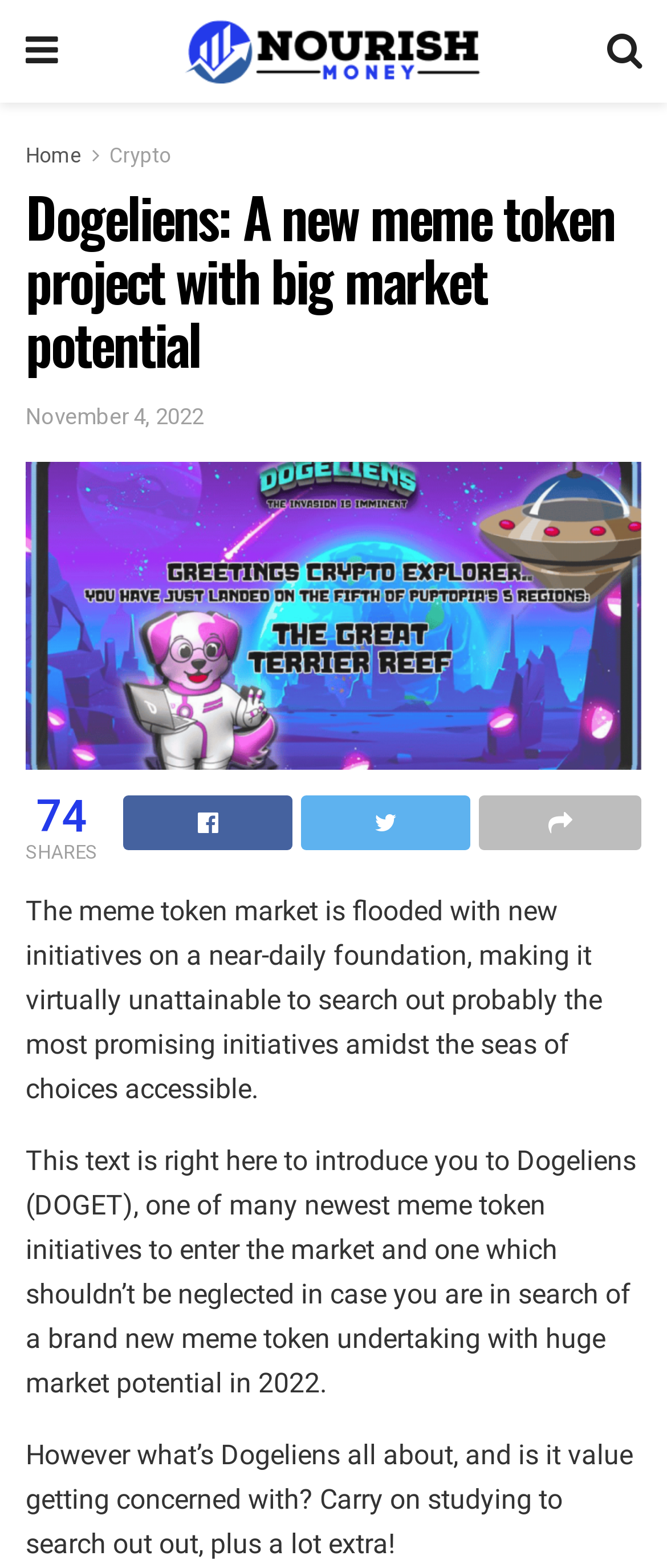How many shares are mentioned?
Answer with a single word or phrase by referring to the visual content.

74